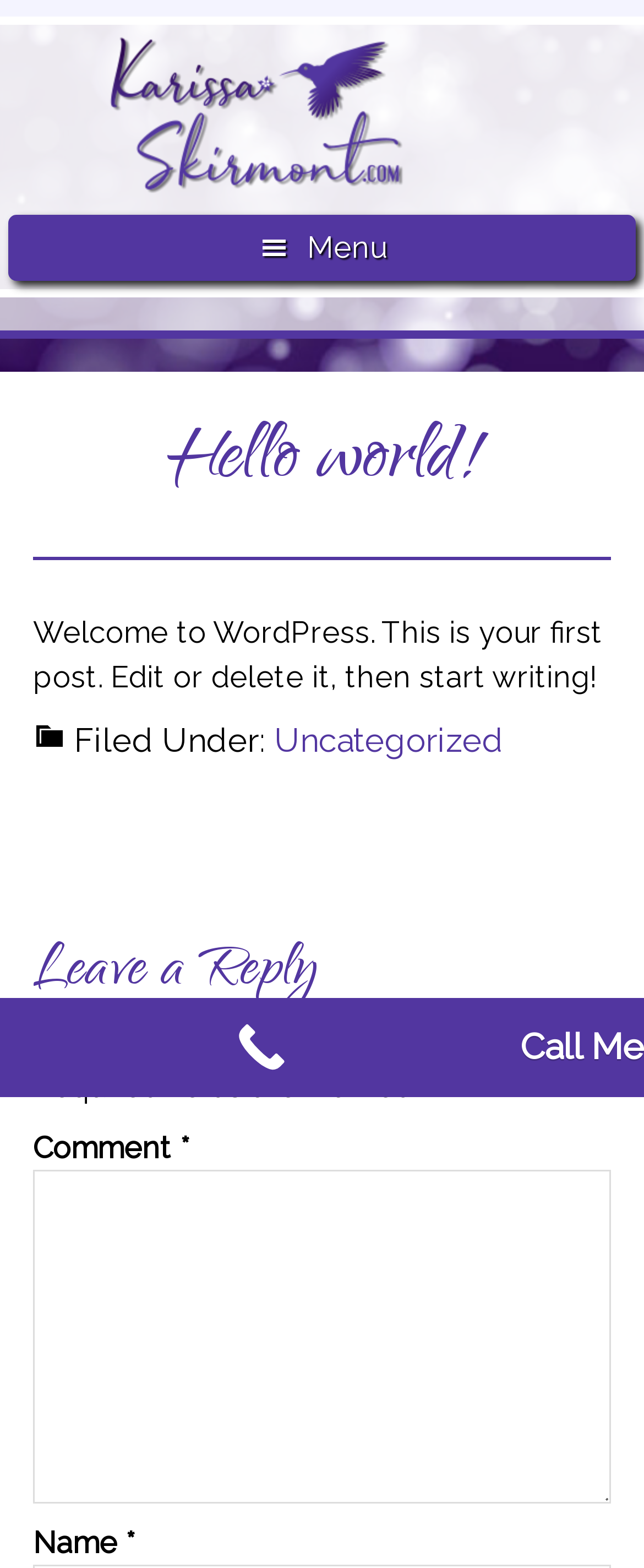What is the author of the current post?
Using the image, elaborate on the answer with as much detail as possible.

The author of the current post can be found by looking at the link element with the text 'Karissa Skirmont' which is located at the top of the page, indicating that this is the author of the current post.